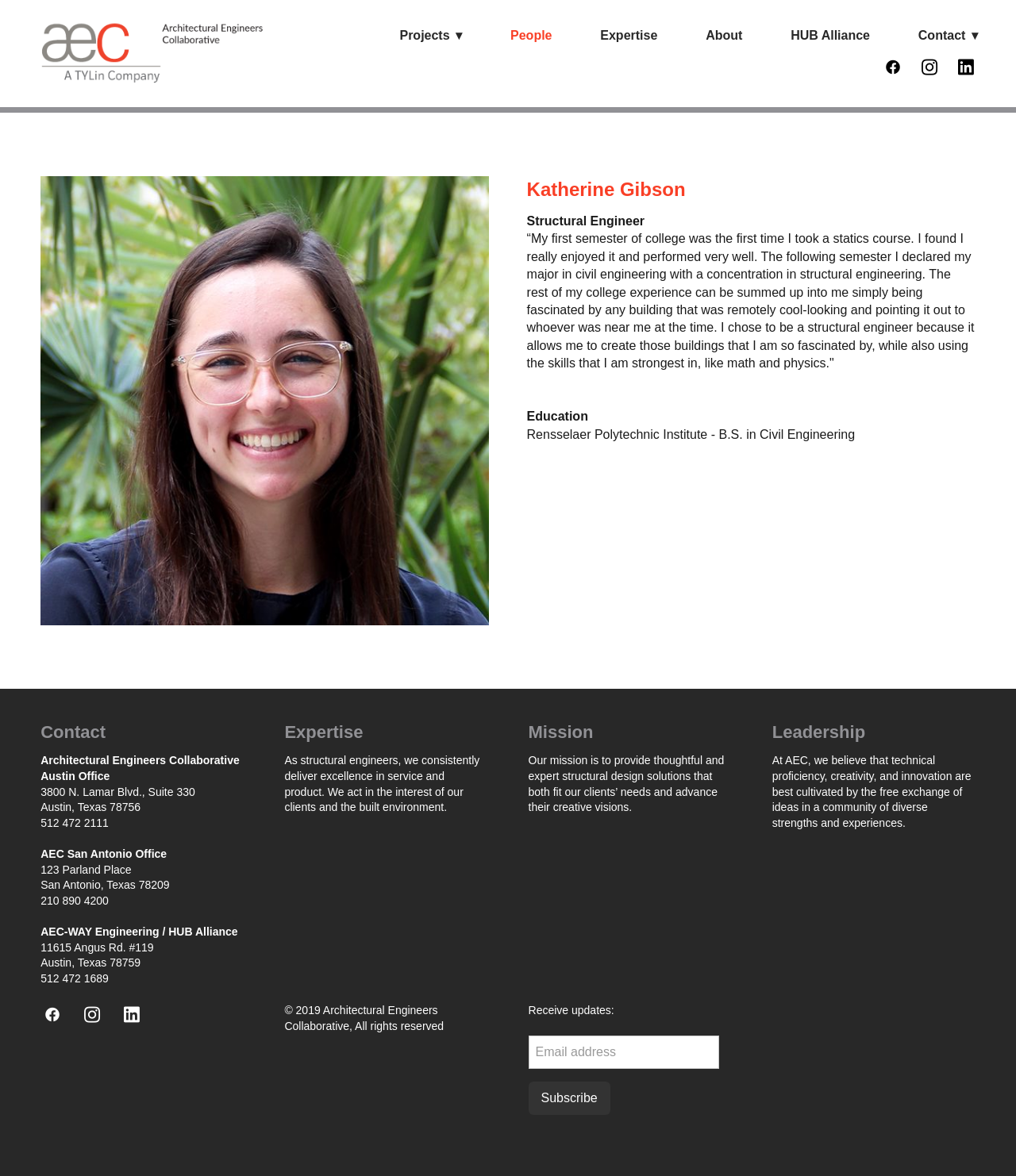Locate the bounding box coordinates of the area that needs to be clicked to fulfill the following instruction: "View Katherine Gibson's profile". The coordinates should be in the format of four float numbers between 0 and 1, namely [left, top, right, bottom].

[0.04, 0.15, 0.482, 0.531]